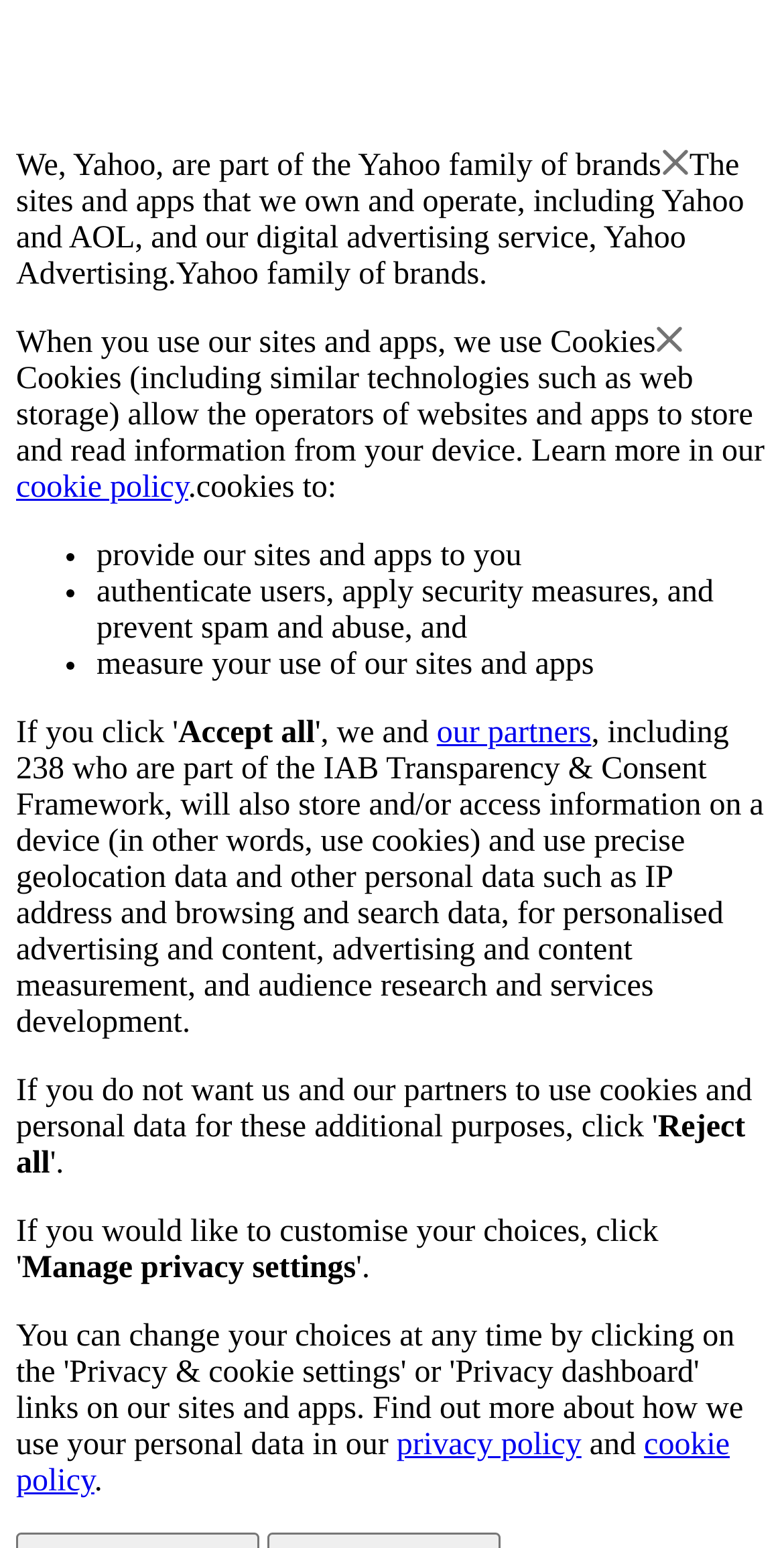Based on the element description, predict the bounding box coordinates (top-left x, top-left y, bottom-right x, bottom-right y) for the UI element in the screenshot: our partners

[0.557, 0.463, 0.754, 0.485]